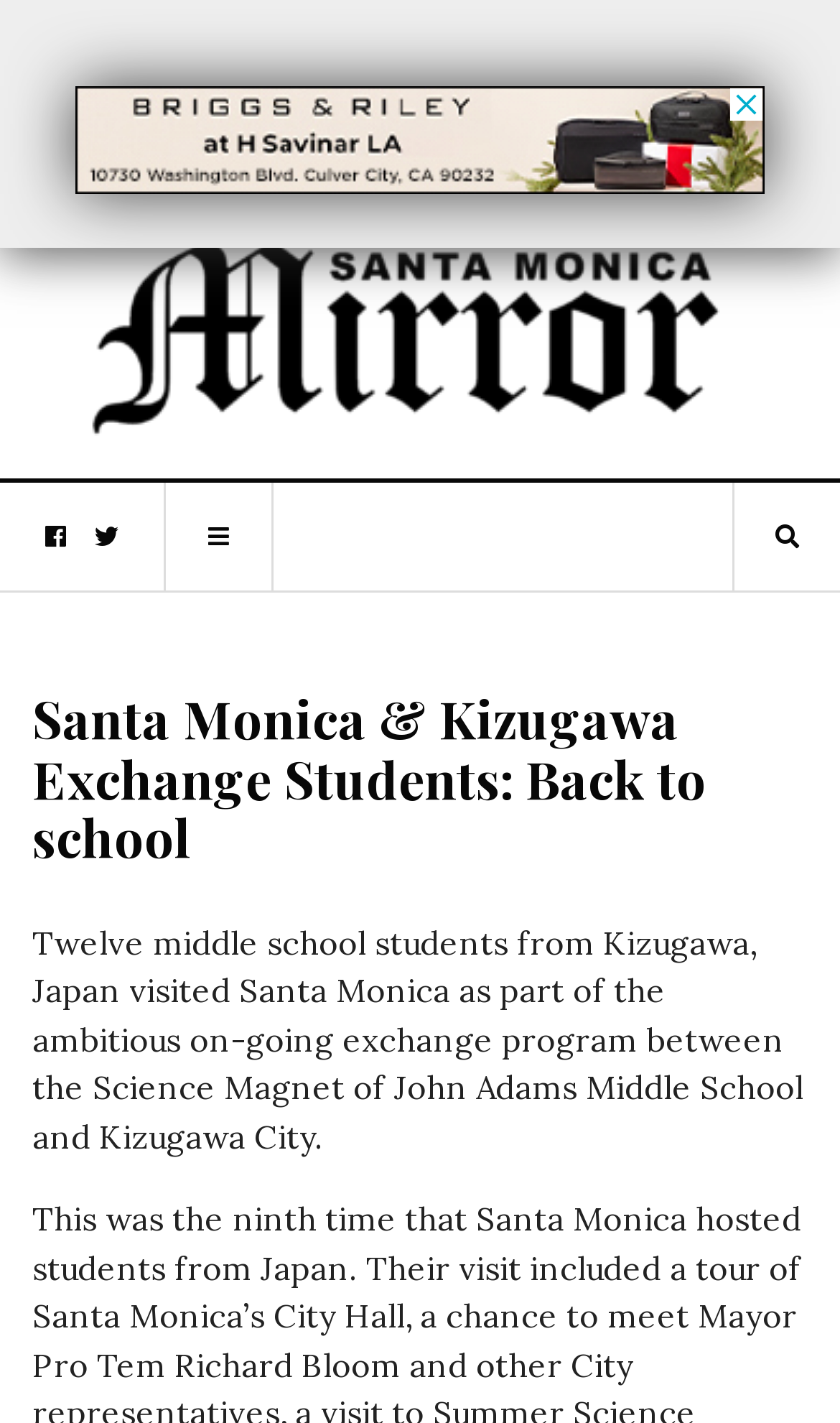Provide the bounding box coordinates for the specified HTML element described in this description: "alt="SM Mirror"". The coordinates should be four float numbers ranging from 0 to 1, in the format [left, top, right, bottom].

[0.096, 0.194, 0.865, 0.268]